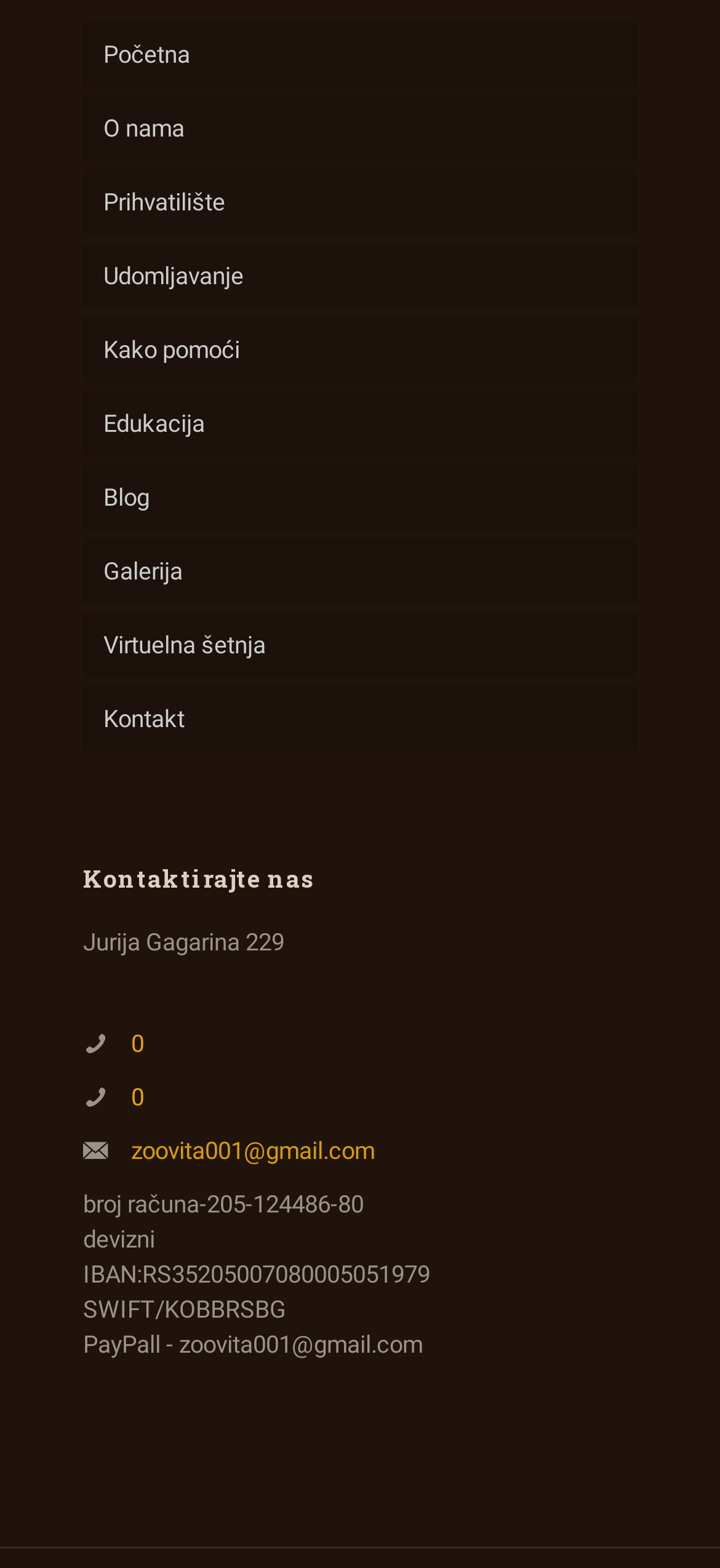Determine the bounding box coordinates in the format (top-left x, top-left y, bottom-right x, bottom-right y). Ensure all values are floating point numbers between 0 and 1. Identify the bounding box of the UI element described by: Edukacija

[0.115, 0.25, 0.885, 0.291]